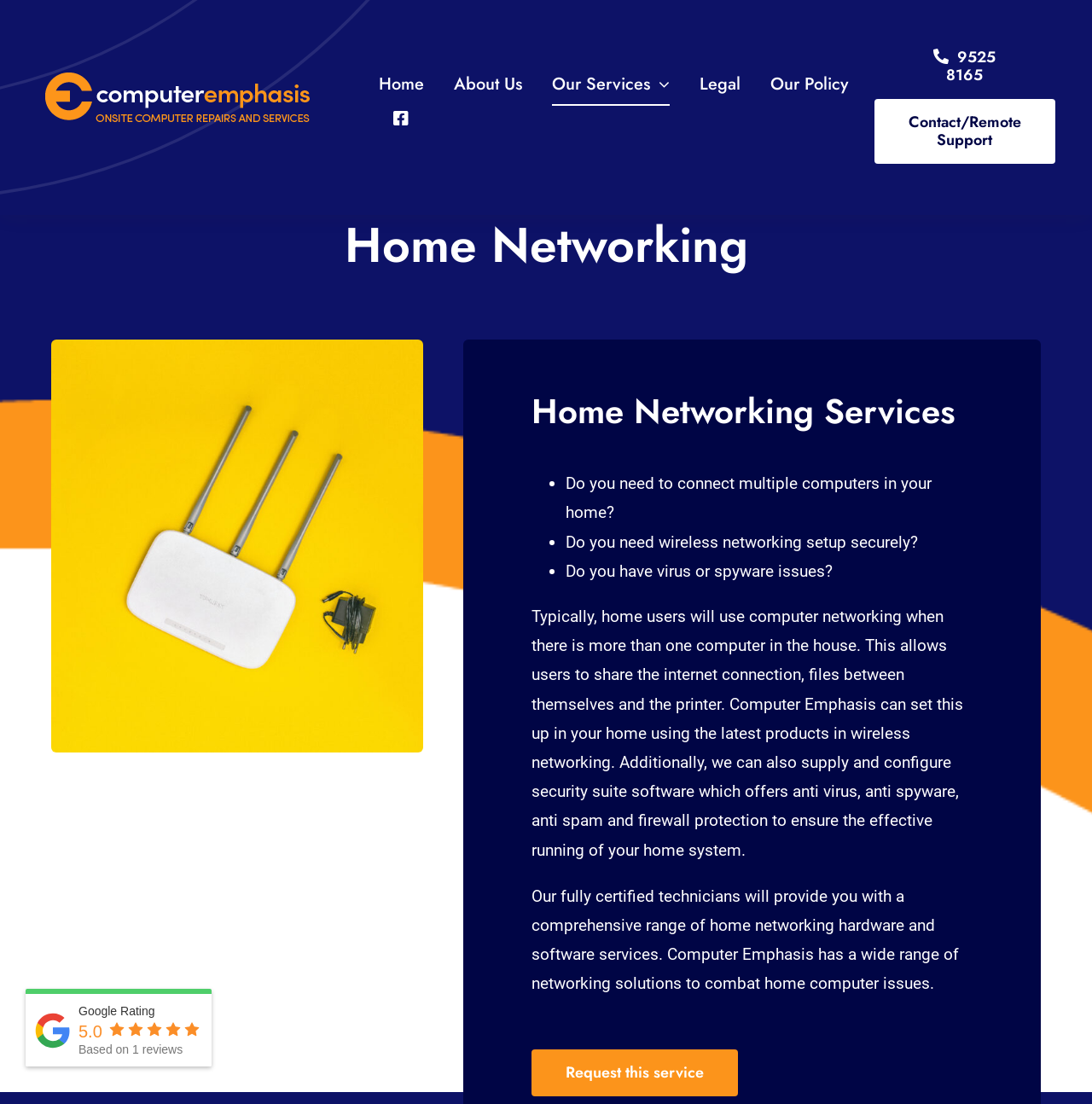Give a short answer using one word or phrase for the question:
How many computers can be connected using Computer Emphasis' services?

Multiple